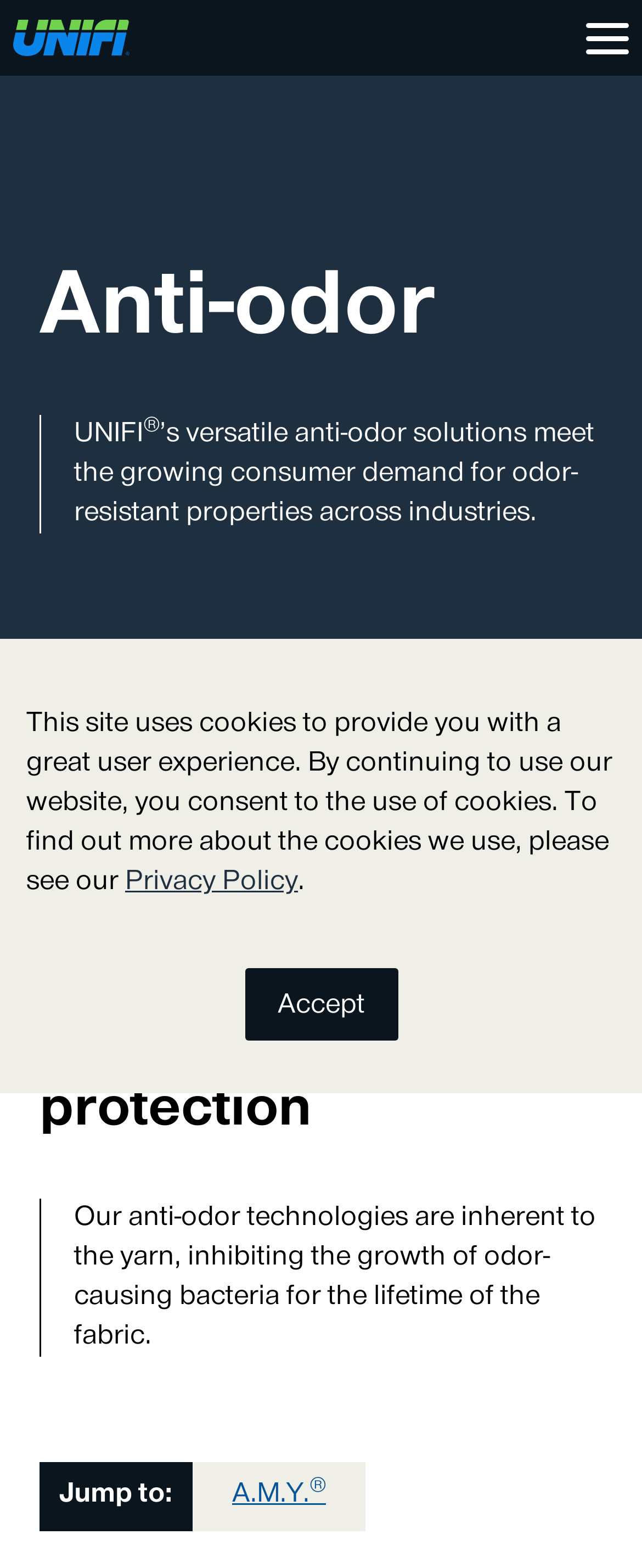Give the bounding box coordinates for this UI element: "Privacy Policy". The coordinates should be four float numbers between 0 and 1, arranged as [left, top, right, bottom].

[0.041, 0.553, 0.296, 0.571]